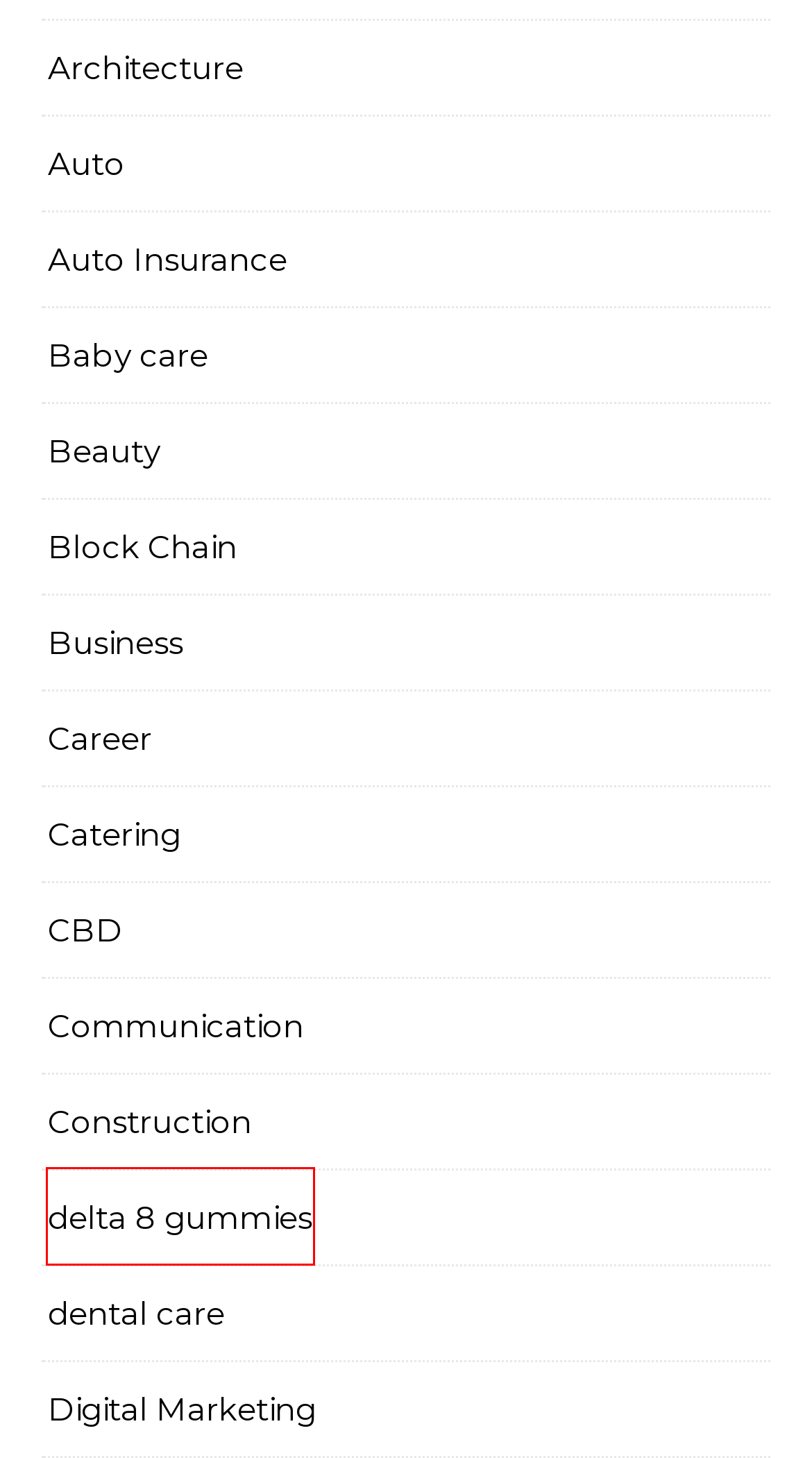Analyze the webpage screenshot with a red bounding box highlighting a UI element. Select the description that best matches the new webpage after clicking the highlighted element. Here are the options:
A. Architecture Archives - Click to Grow
B. Wedding Archives - Click to Grow
C. Canadian Motor Vehicle Traffic Collision Statistics: 2017
D. June 12, 2024 - Click to Grow
E. June 5, 2024 - Click to Grow
F. delta 8 gummies Archives - Click to Grow
G. Easy Tips To Lower Household Bills - Click to Grow
H. Trading Archives - Click to Grow

F